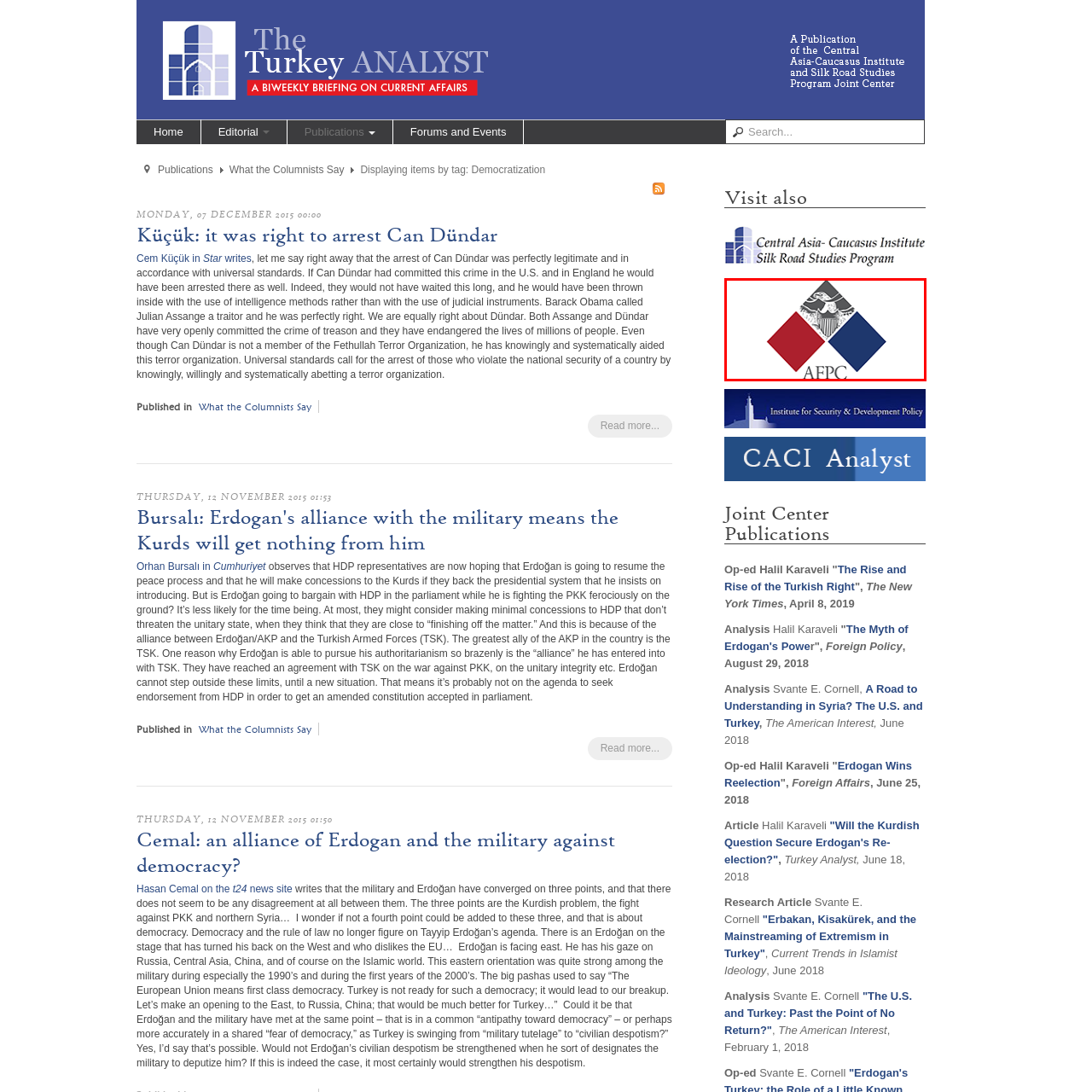Describe fully the image that is contained within the red bounding box.

The image features the logo of the American Foreign Policy Council (AFPC), represented by a design consisting of red and blue diamond shapes. In the center of the logo, there is an emblem symbolizing strength and governance, complemented by the acronym "AFPC" prominently displayed below. The logo conveys the organization's focus on promoting informed analysis and discussion on international affairs and foreign policy, emphasizing its role as a significant player in the discourse surrounding American foreign relations and security issues.